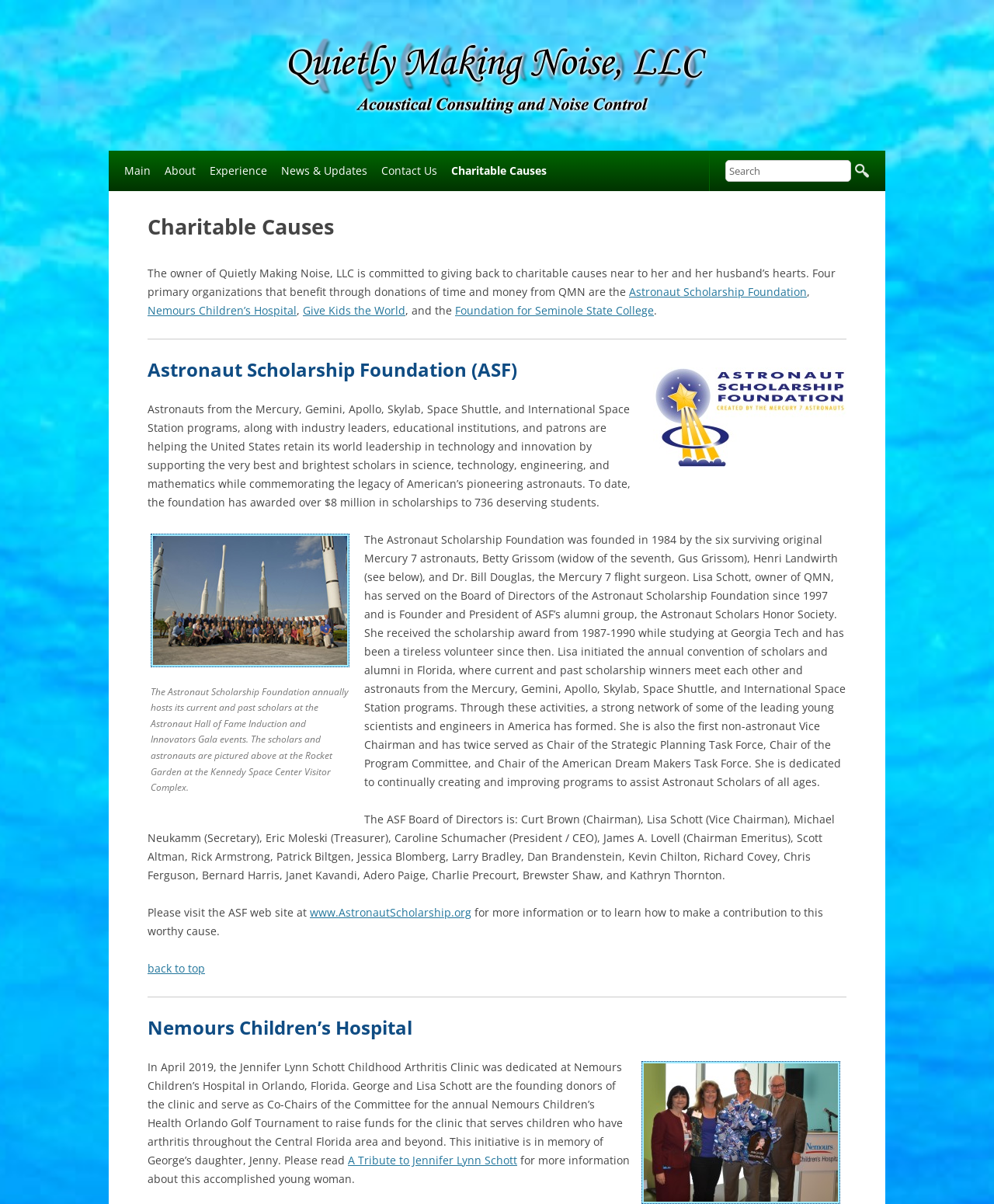What is the name of the clinic dedicated at Nemours Children’s Hospital?
Using the image as a reference, answer the question with a short word or phrase.

Jennifer Lynn Schott Childhood Arthritis Clinic